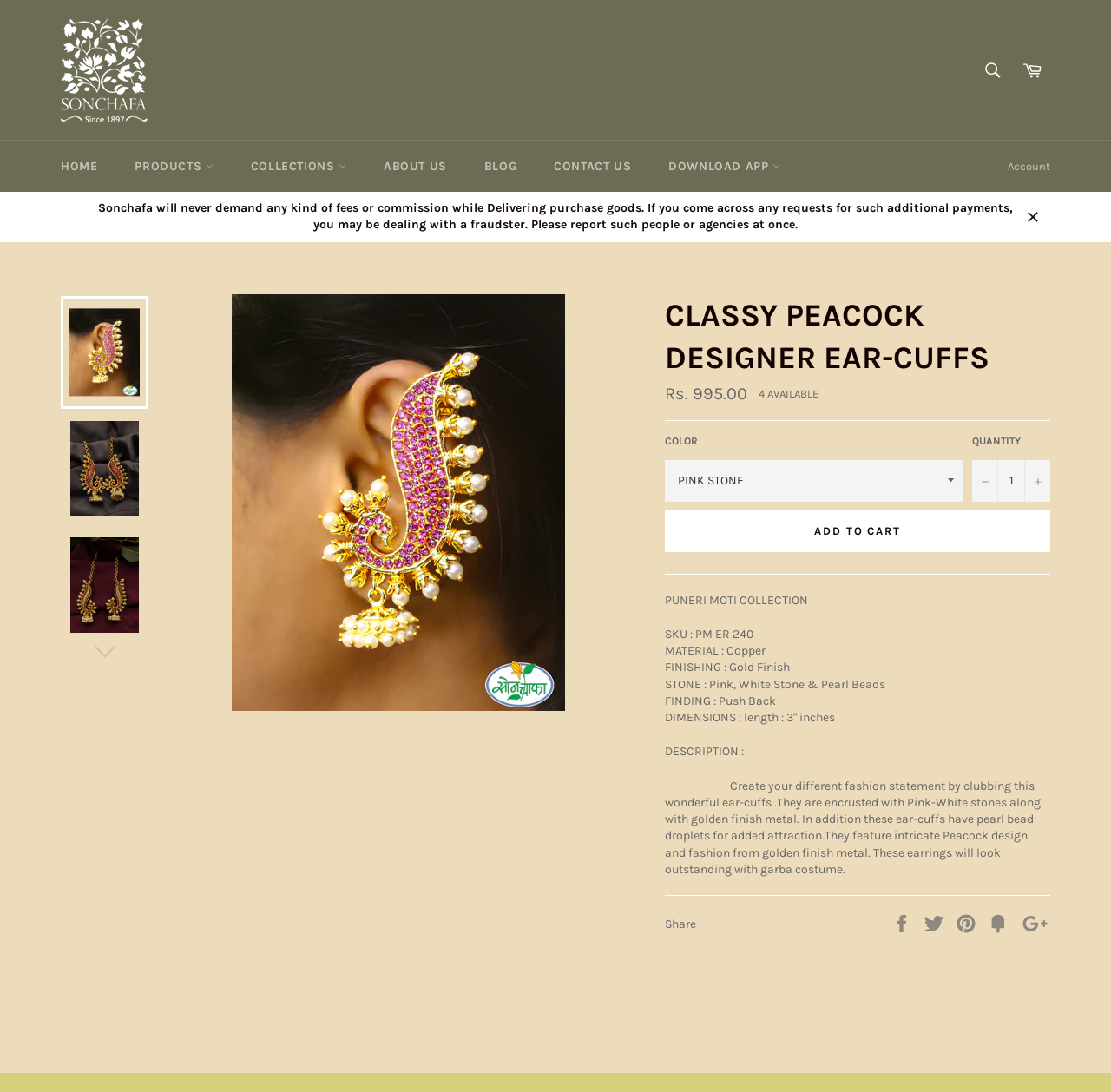What is the material of the ear-cuffs? Please answer the question using a single word or phrase based on the image.

Copper